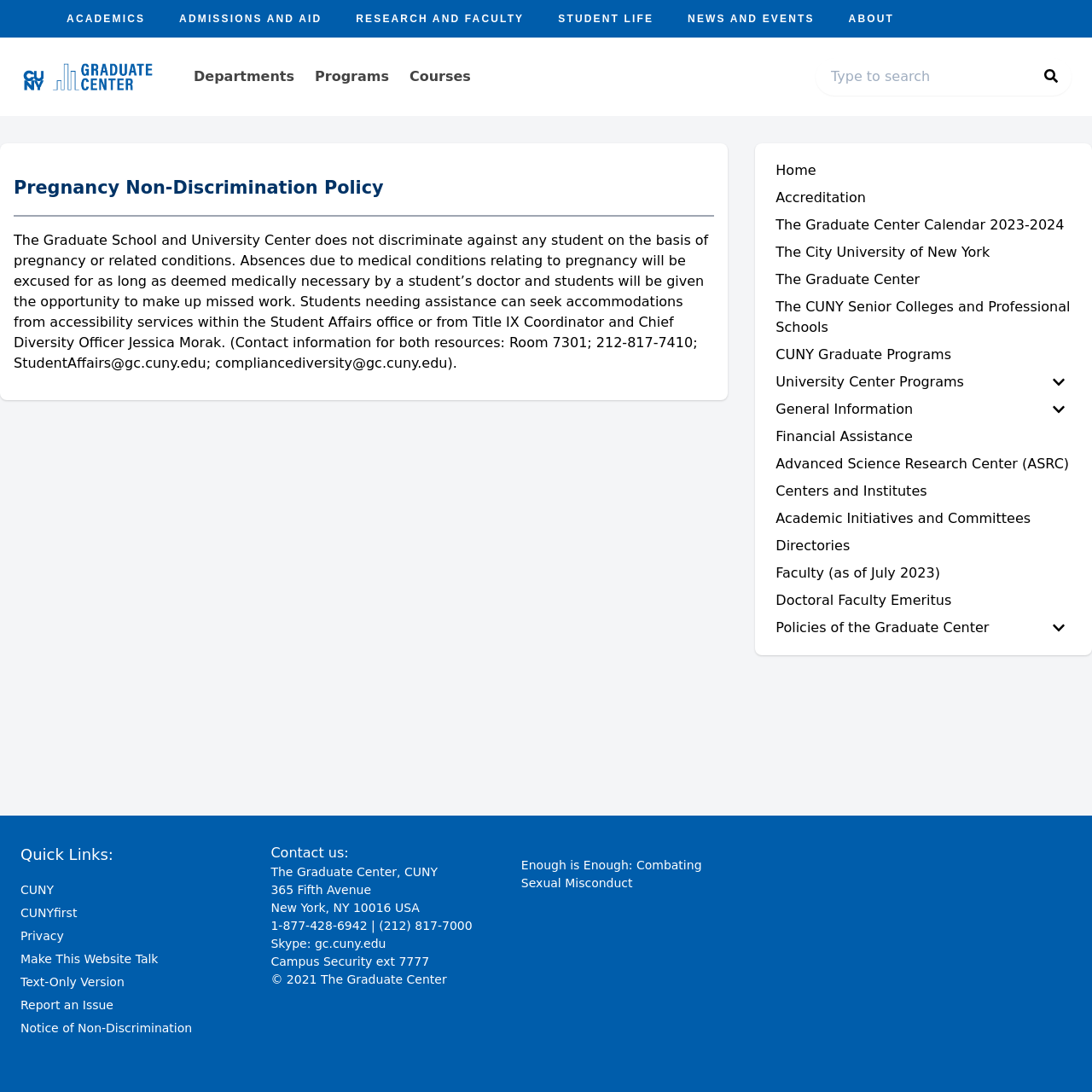Determine the bounding box coordinates of the clickable region to execute the instruction: "Go to Catalog Home Page". The coordinates should be four float numbers between 0 and 1, denoted as [left, top, right, bottom].

[0.019, 0.055, 0.155, 0.086]